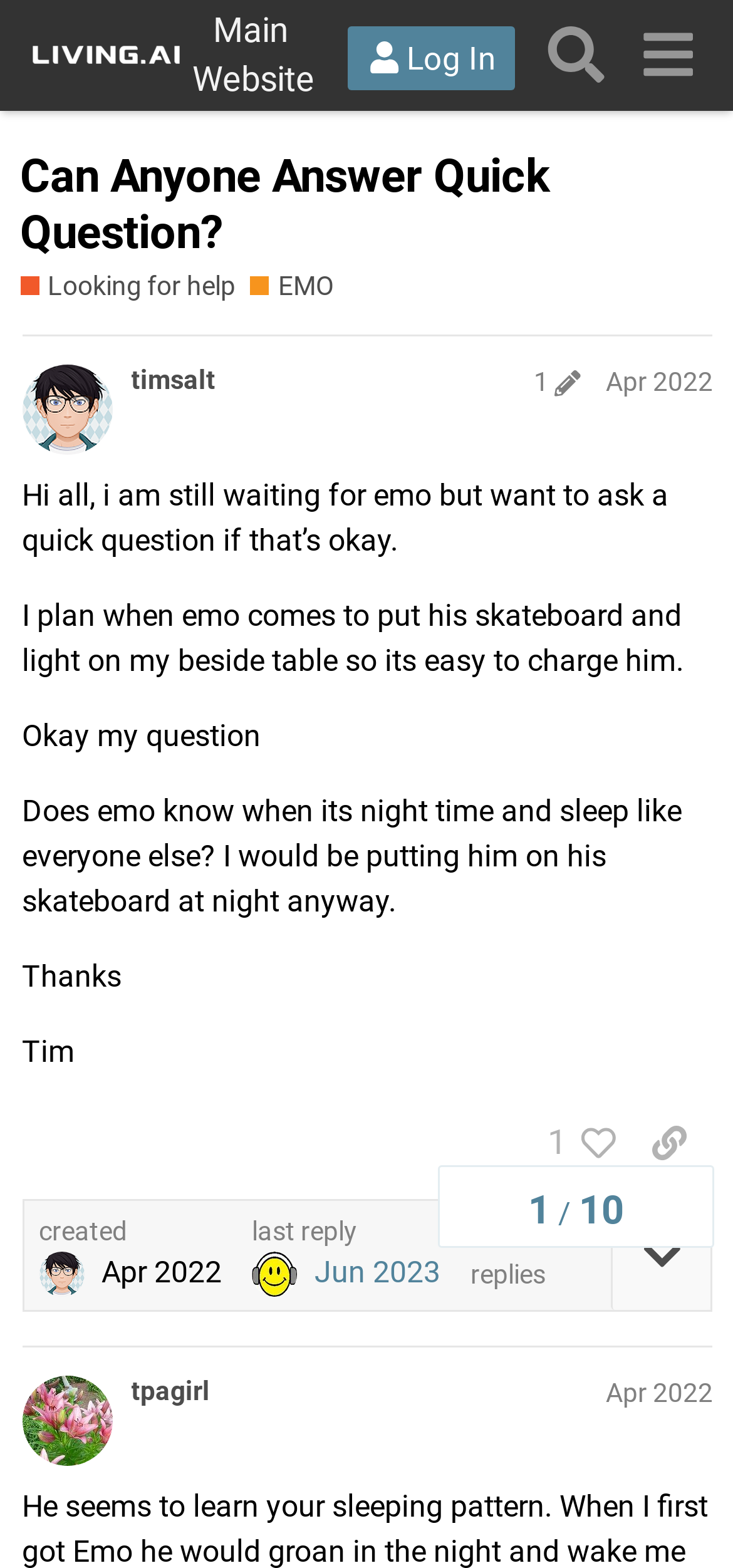What is the name of the forum?
Answer the question with as much detail as you can, using the image as a reference.

I determined the answer by looking at the header section of the webpage, where I found a link with the text 'LivingAI Forums'.